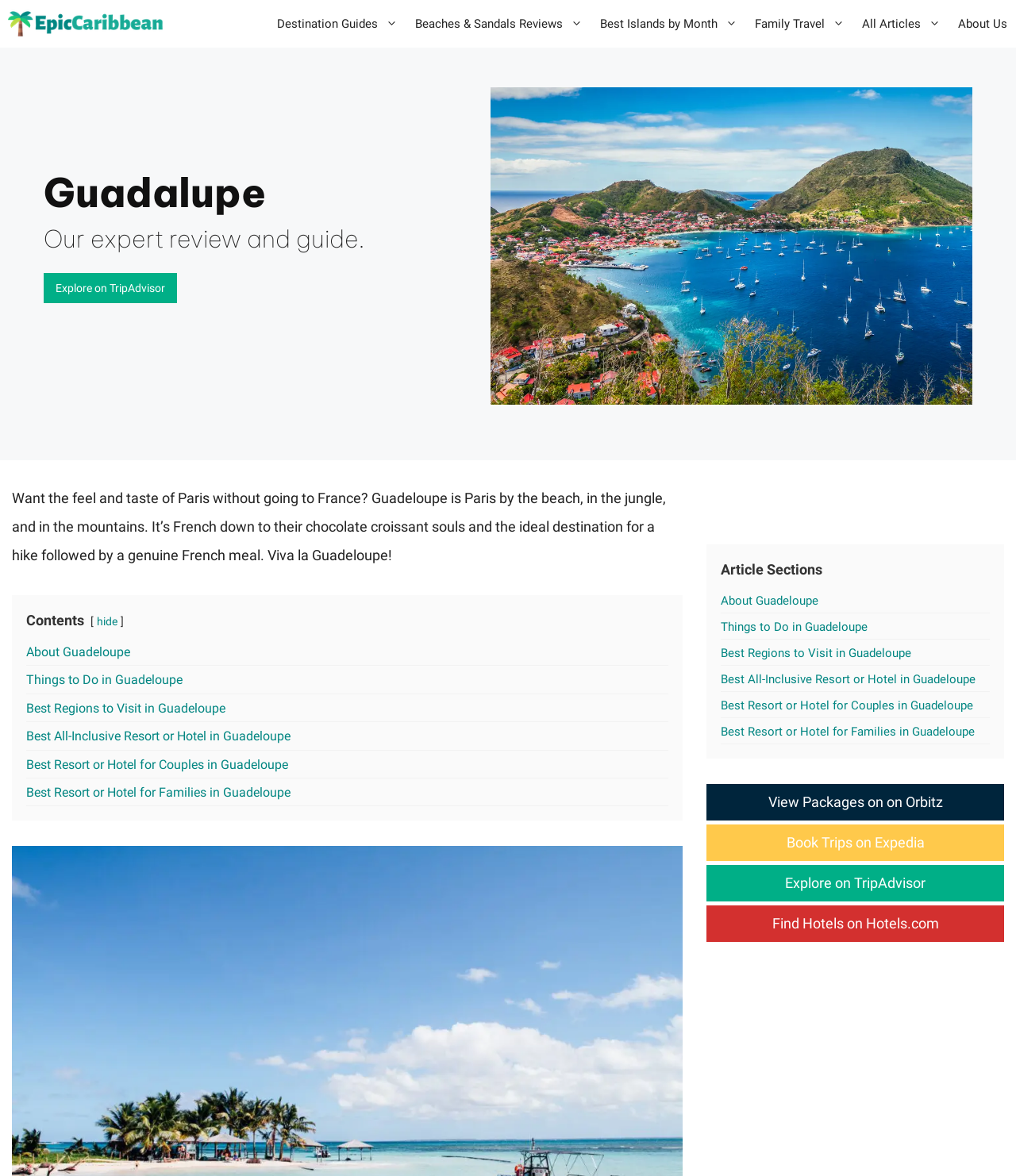What is the purpose of the 'Explore on TripAdvisor' link?
Using the image, provide a detailed and thorough answer to the question.

The 'Explore on TripAdvisor' link is likely a call-to-action that allows users to explore Guadeloupe on TripAdvisor, a travel website, to learn more about the island, read reviews, and plan their trip.